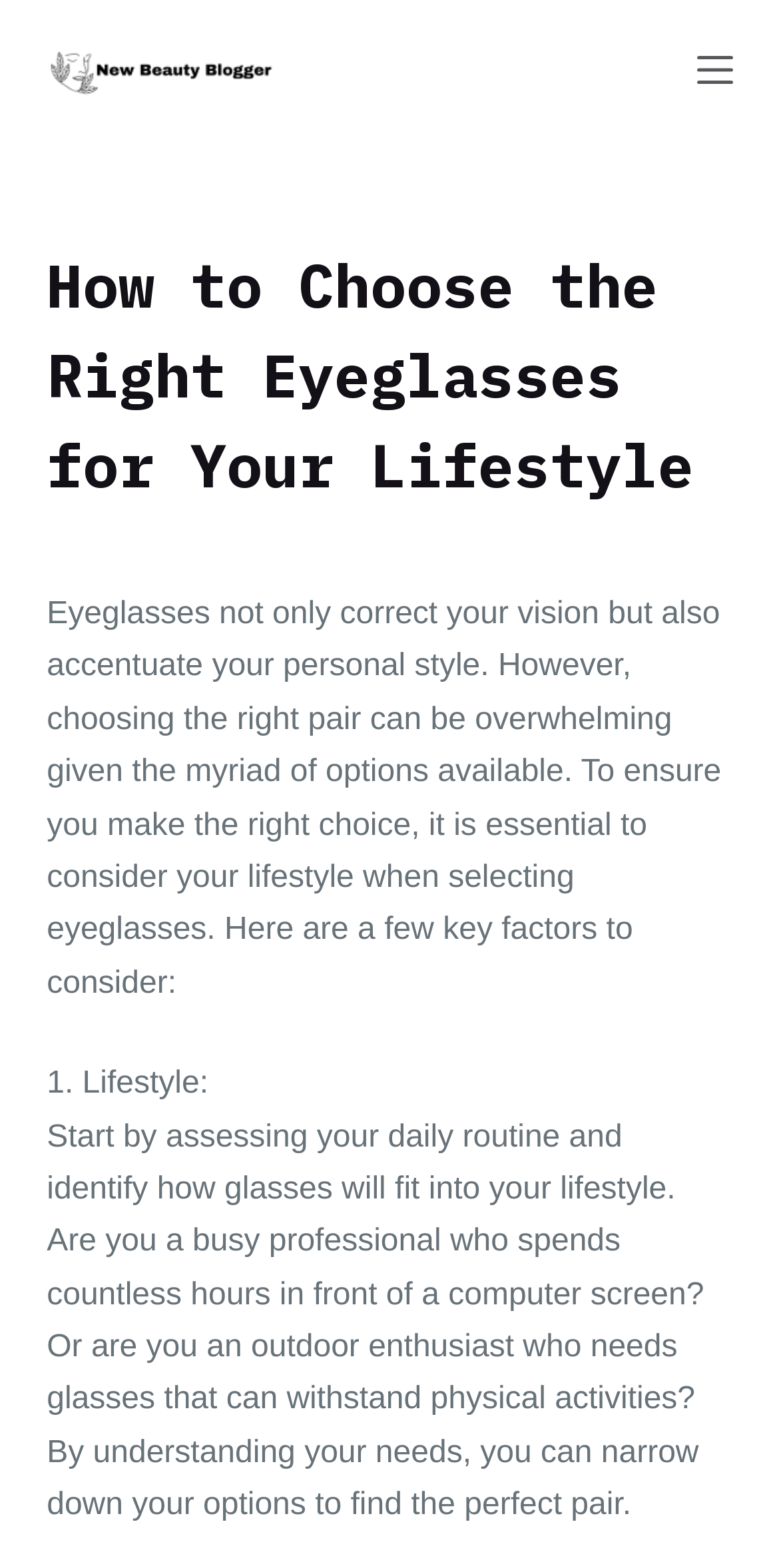Examine the screenshot and answer the question in as much detail as possible: What is the first step in choosing the right eyeglasses?

The webpage suggests that the first step in choosing the right eyeglasses is to start by assessing your daily routine and identify how glasses will fit into your lifestyle, which implies that understanding your daily activities is crucial in making the right choice.